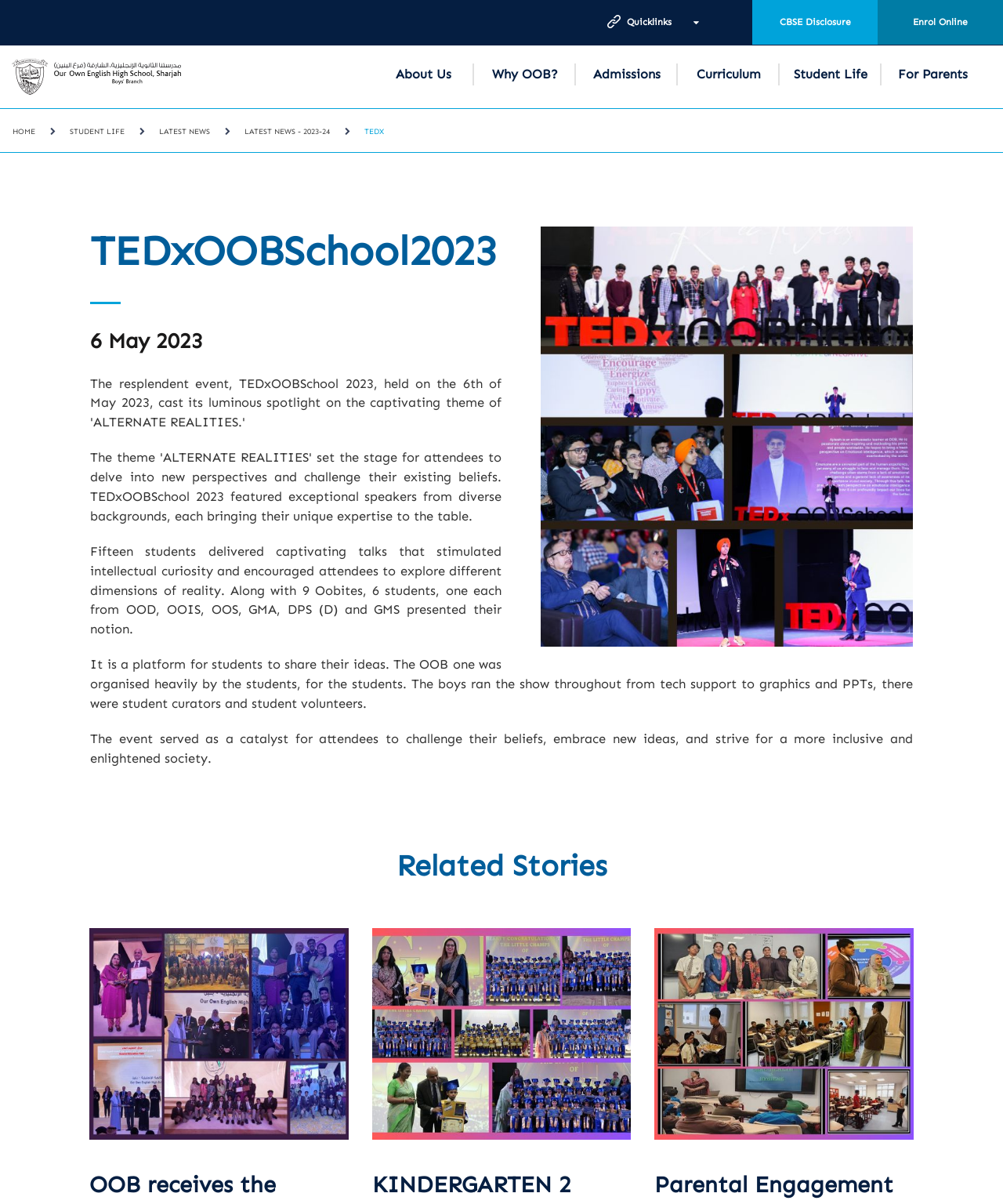Determine the bounding box coordinates for the clickable element to execute this instruction: "Go to the 'Enrol Online' page". Provide the coordinates as four float numbers between 0 and 1, i.e., [left, top, right, bottom].

[0.875, 0.0, 1.0, 0.037]